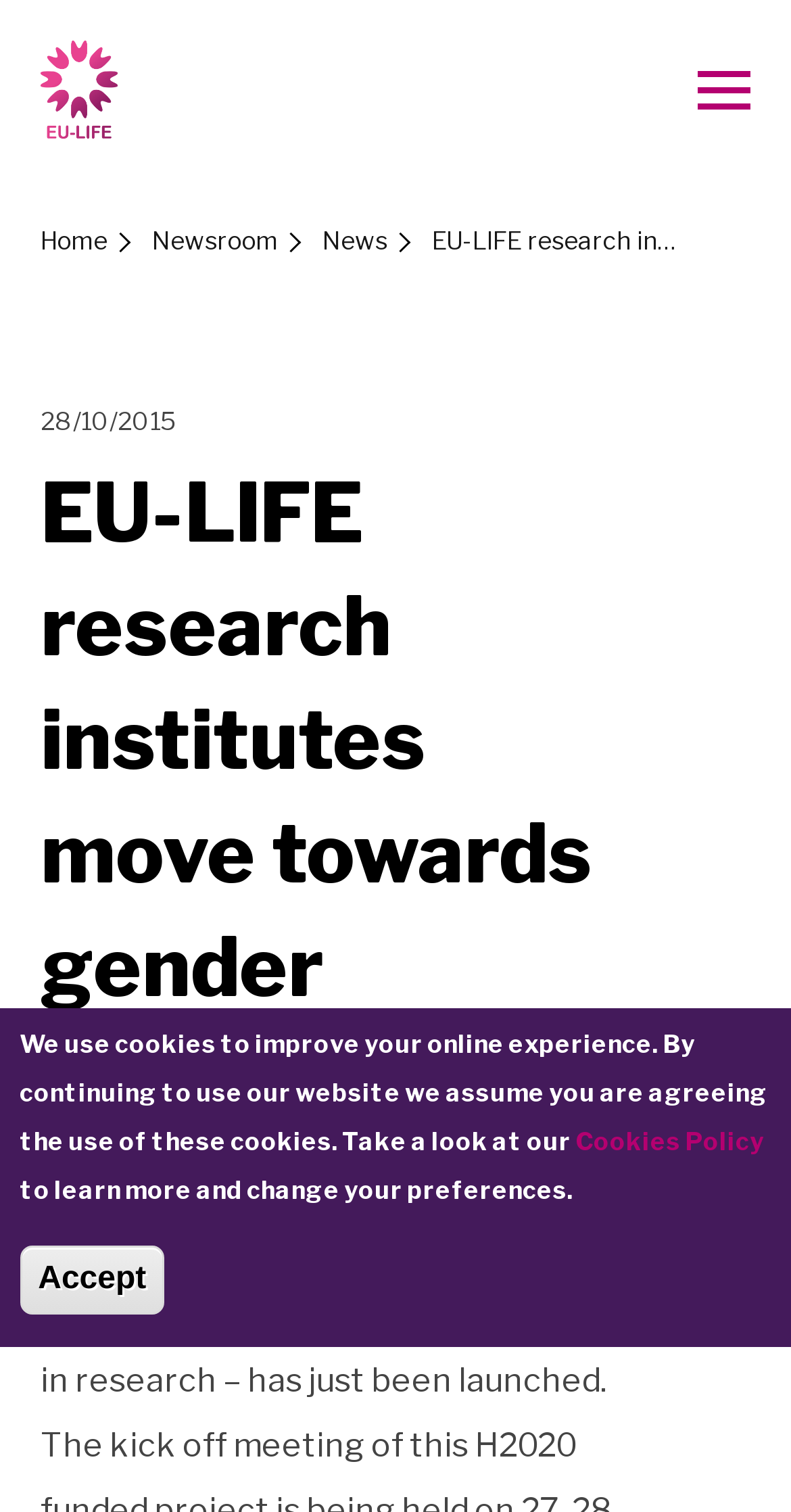What is the primary heading on this webpage?

EU-LIFE research institutes move towards gender equality